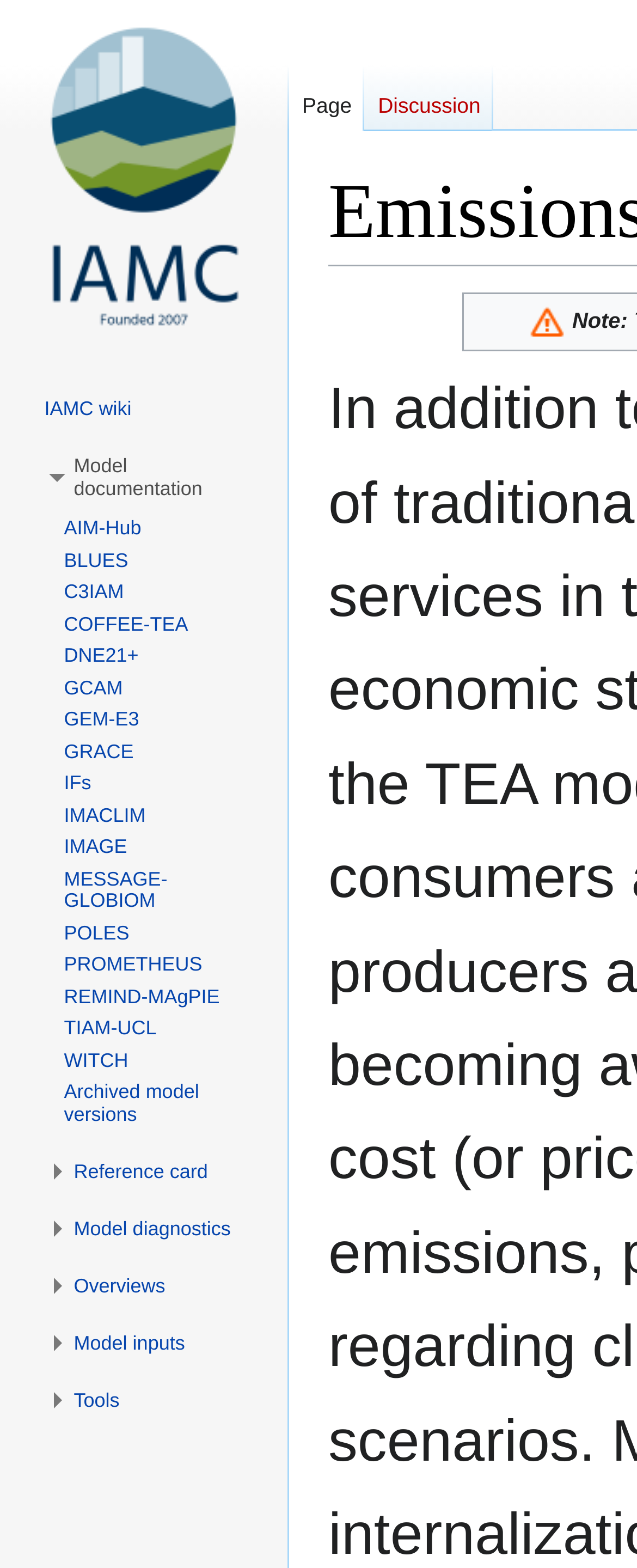Respond with a single word or short phrase to the following question: 
What is the name of the first model documentation link?

AIM-Hub